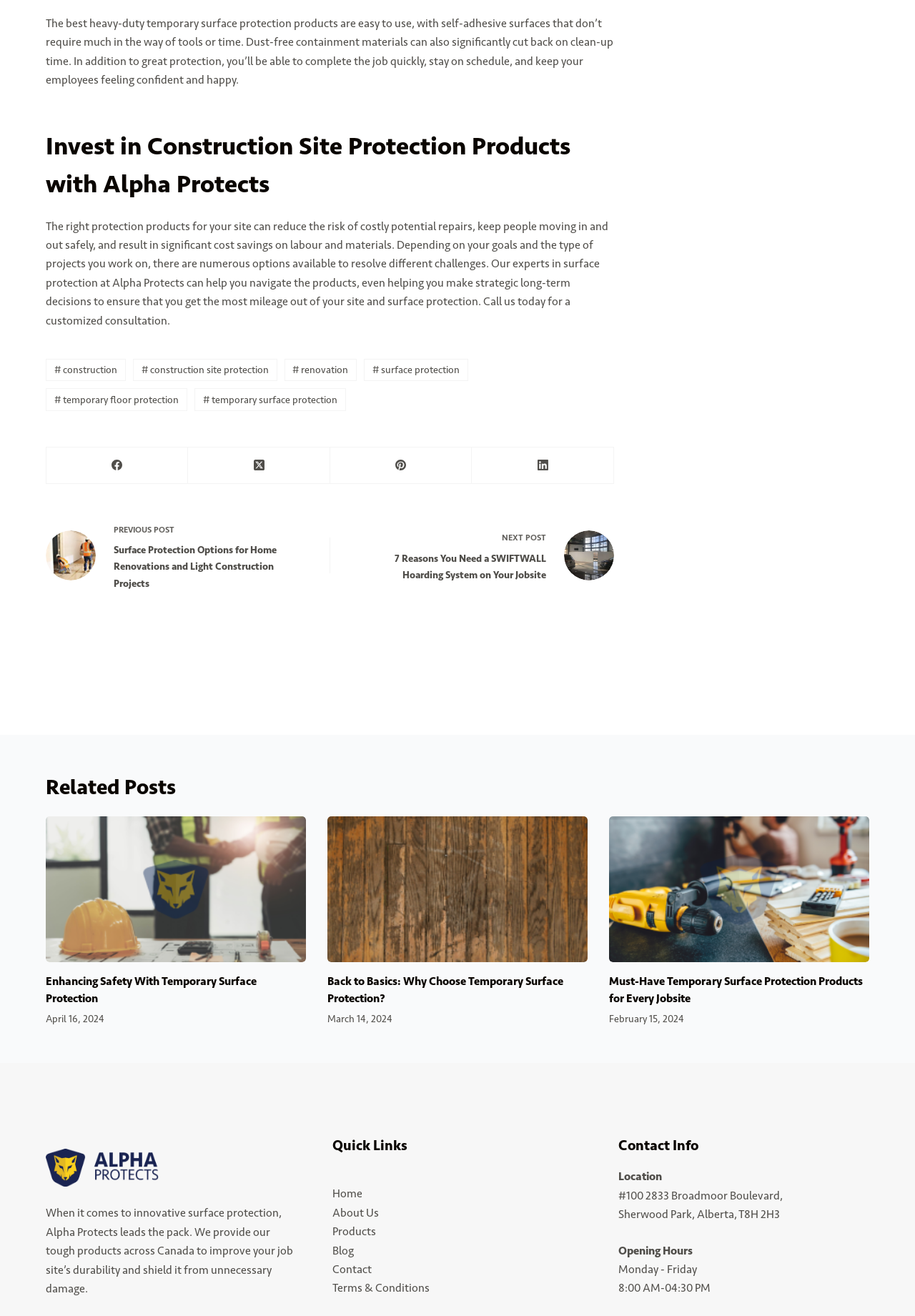Please provide the bounding box coordinates for the element that needs to be clicked to perform the instruction: "Visit the 'Contact' page". The coordinates must consist of four float numbers between 0 and 1, formatted as [left, top, right, bottom].

[0.363, 0.959, 0.406, 0.97]